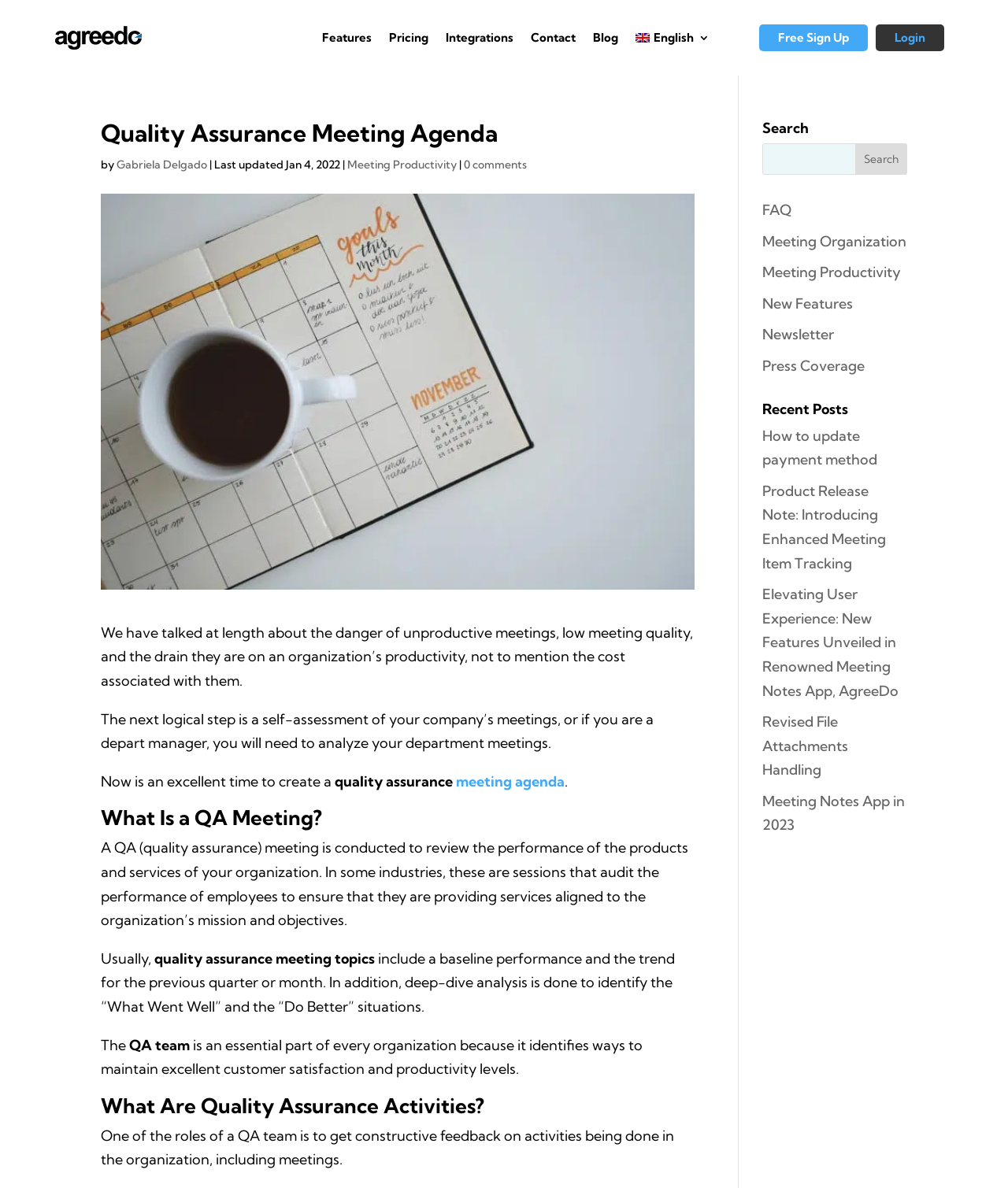Please mark the clickable region by giving the bounding box coordinates needed to complete this instruction: "Click on the link to learn more about Adrian Radford/Ian Farmer".

None